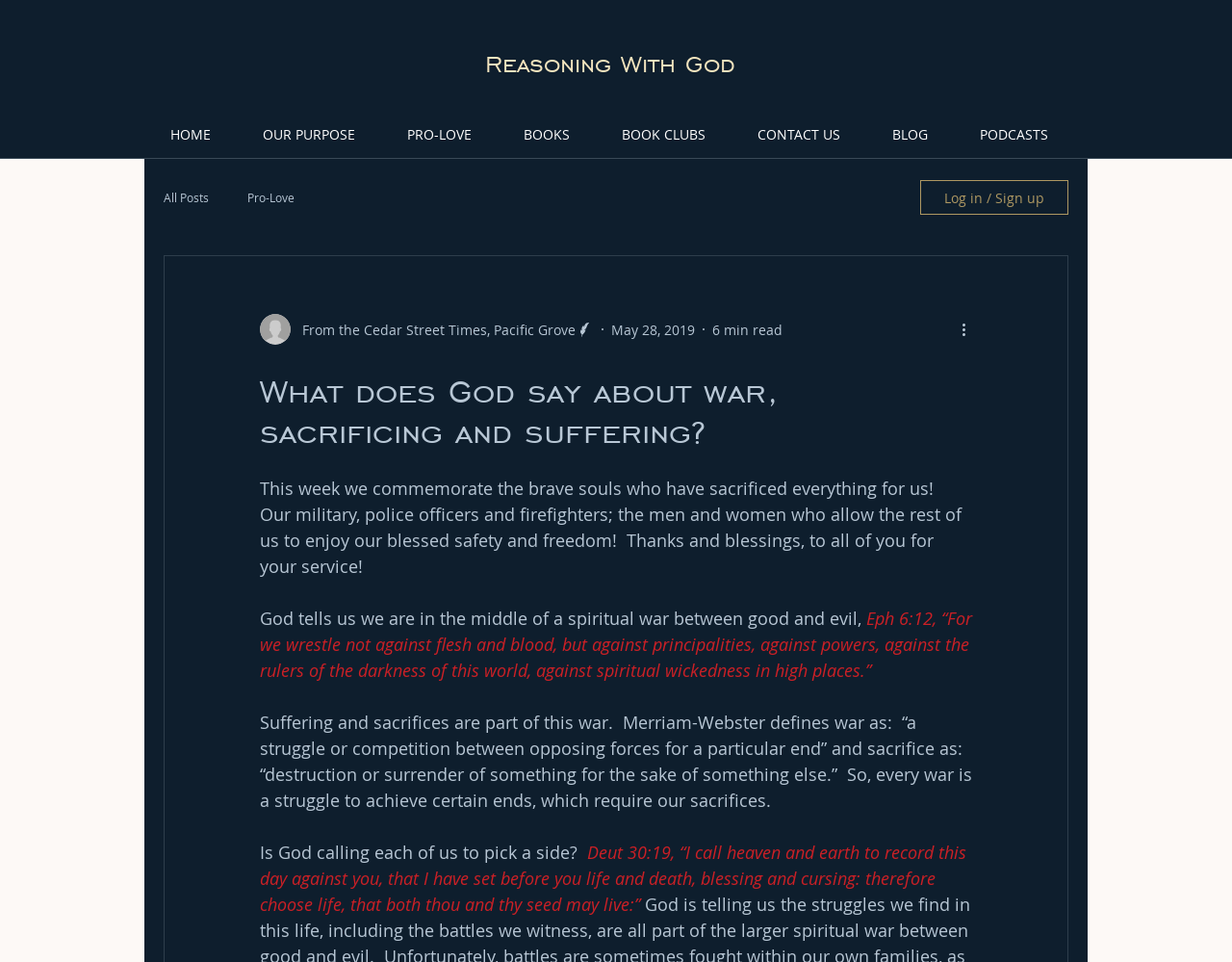Predict the bounding box coordinates of the area that should be clicked to accomplish the following instruction: "Click on the 'Reasoning With God' link". The bounding box coordinates should consist of four float numbers between 0 and 1, i.e., [left, top, right, bottom].

[0.393, 0.05, 0.596, 0.082]